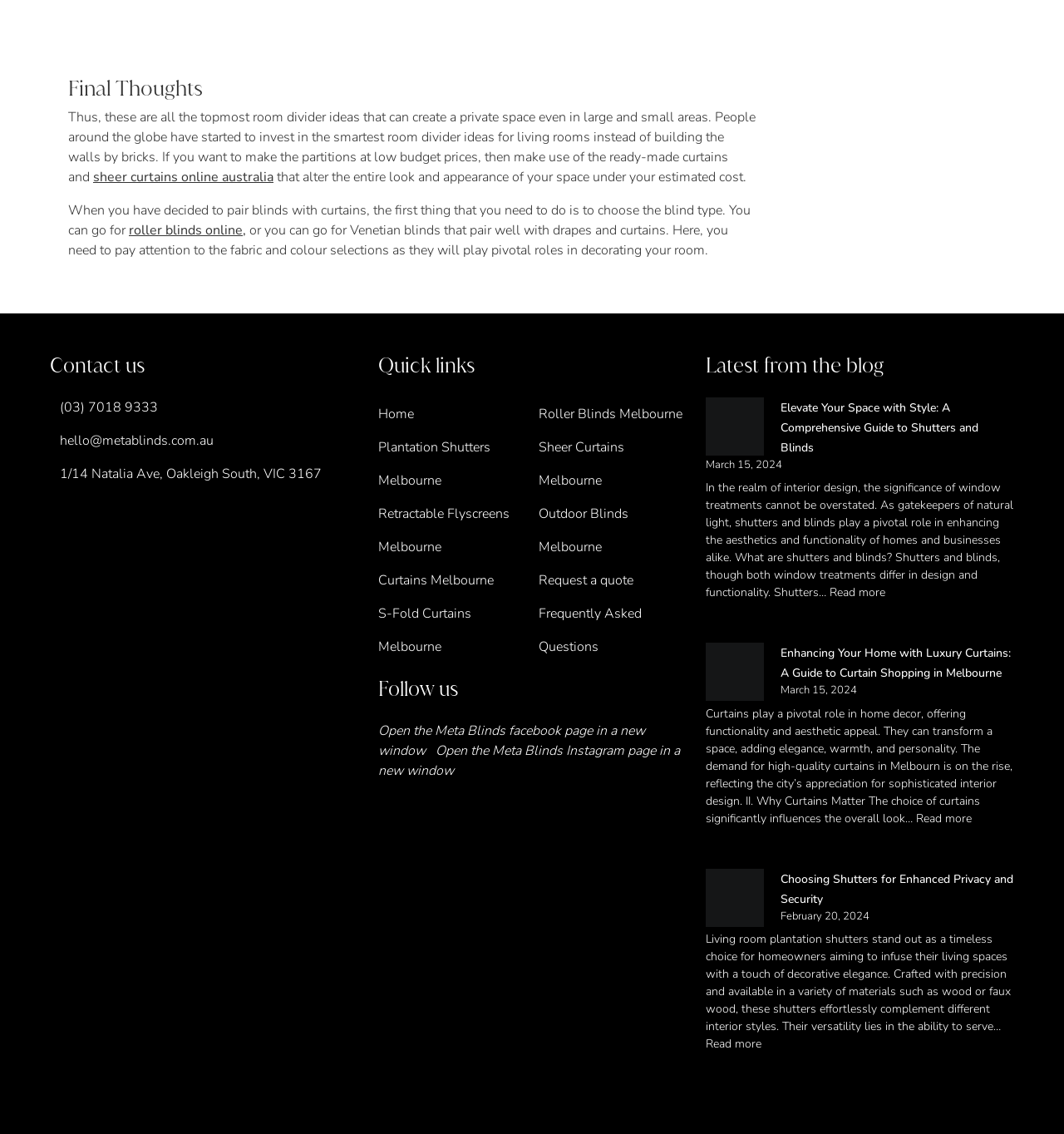Select the bounding box coordinates of the element I need to click to carry out the following instruction: "Read more about 'Elevate Your Space with Style: A Comprehensive Guide to Shutters and Blinds'".

[0.78, 0.516, 0.832, 0.529]